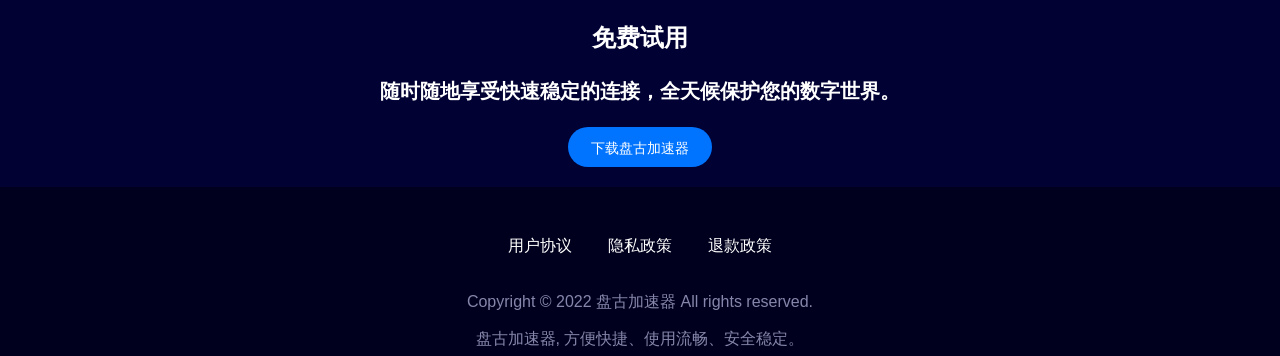Identify the bounding box coordinates for the UI element mentioned here: "下载盘古加速器". Provide the coordinates as four float values between 0 and 1, i.e., [left, top, right, bottom].

[0.462, 0.393, 0.538, 0.438]